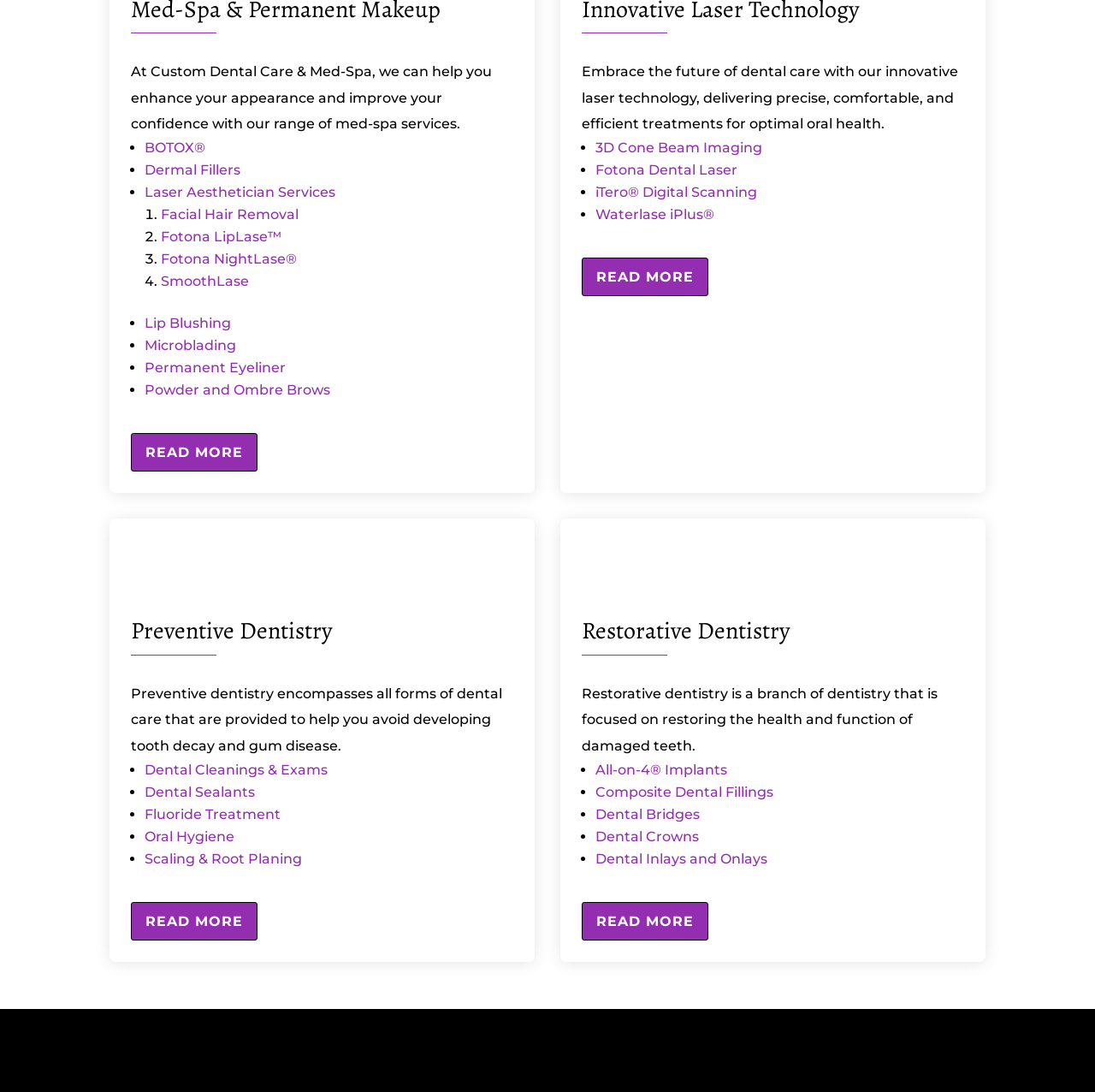What services are offered at Custom Dental Care & Med-Spa?
Using the information from the image, answer the question thoroughly.

Based on the webpage, Custom Dental Care & Med-Spa offers various med-spa services, including BOTOX, Dermal Fillers, Laser Aesthetician Services, and more, as listed on the webpage.